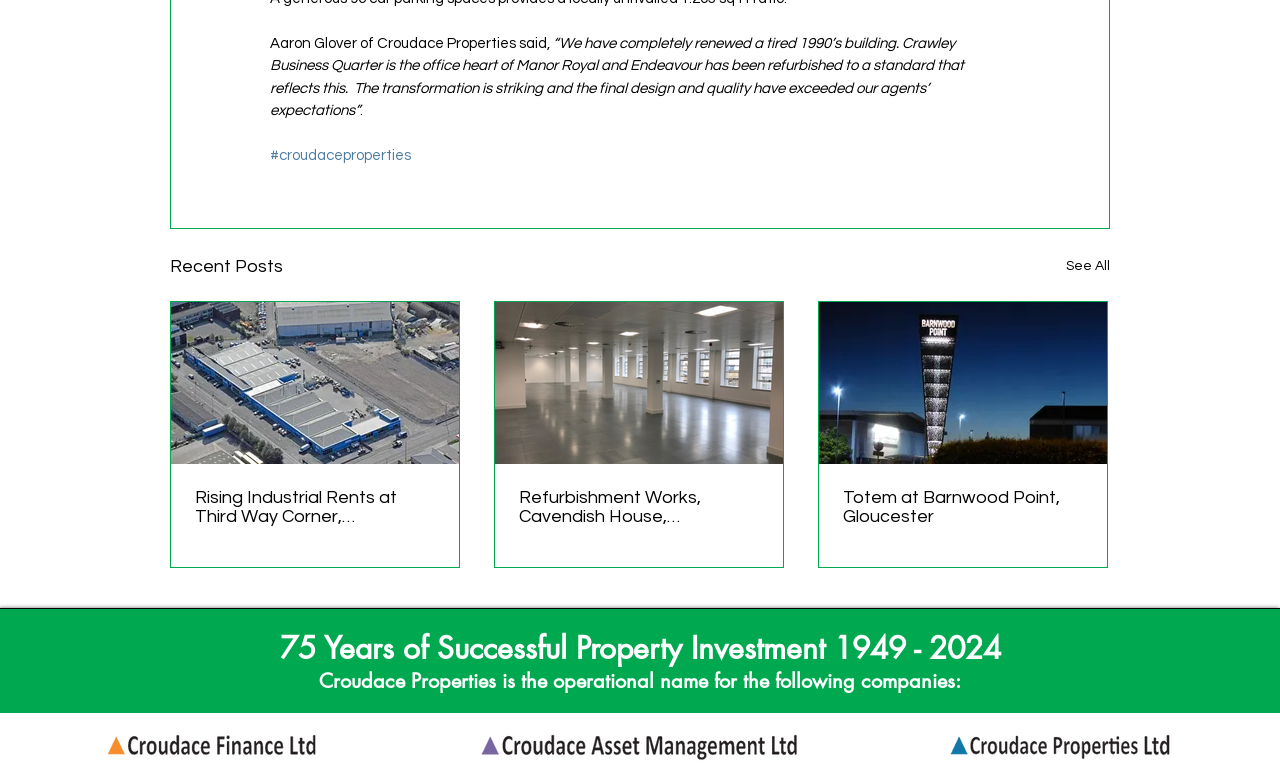Determine the coordinates of the bounding box for the clickable area needed to execute this instruction: "View article about Rising Industrial Rents at Third Way Corner, Avonmouth".

[0.152, 0.624, 0.34, 0.673]